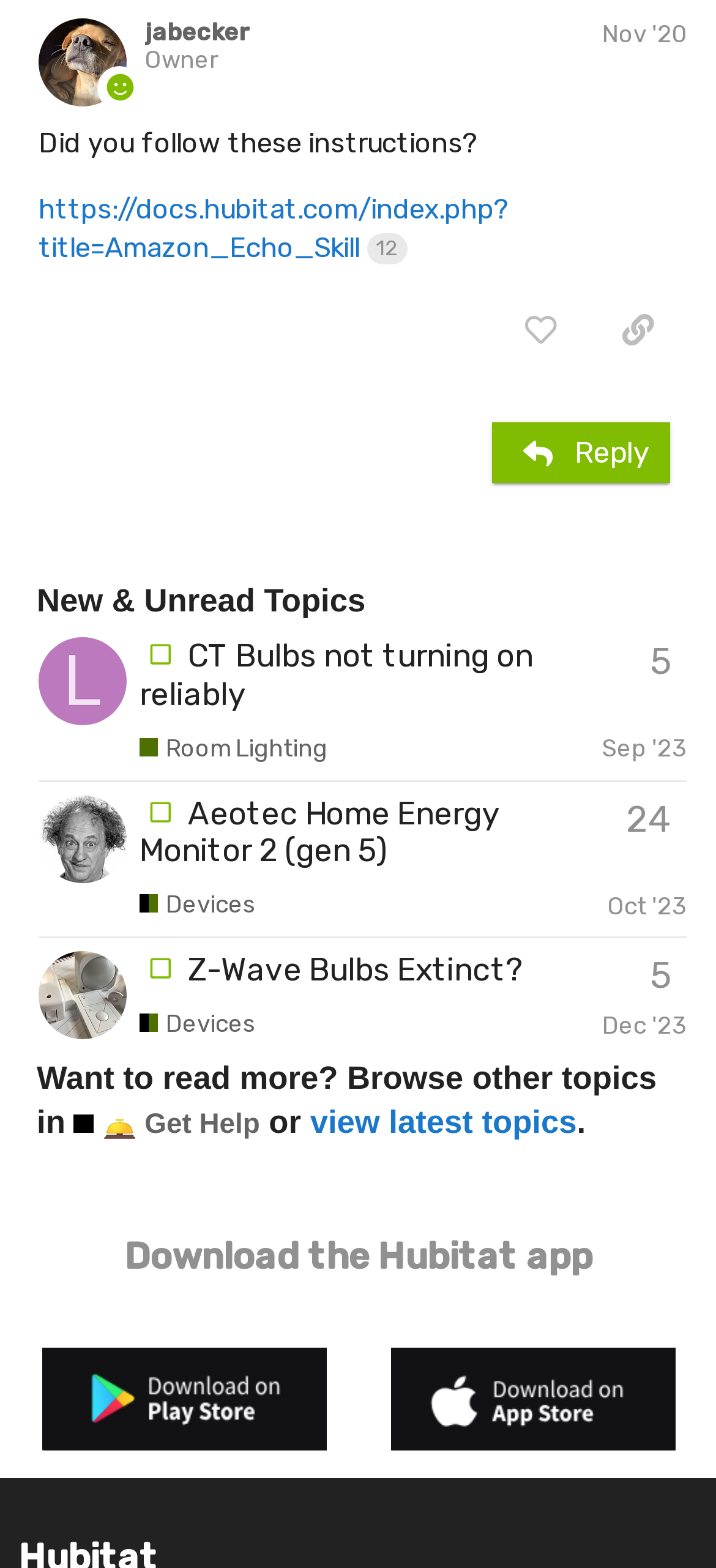Could you indicate the bounding box coordinates of the region to click in order to complete this instruction: "Go to the 'Get Help' section".

[0.104, 0.705, 0.363, 0.73]